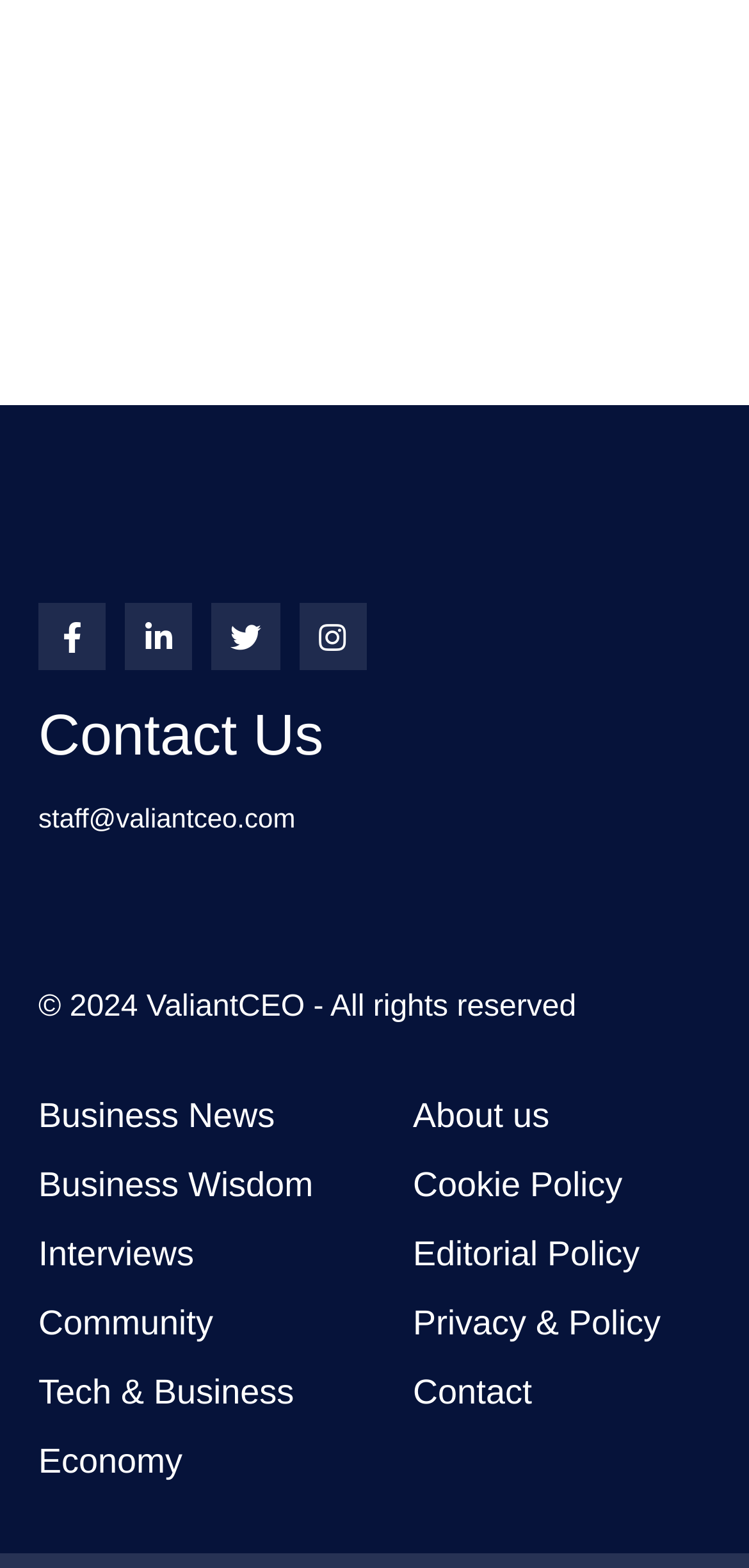Please mark the bounding box coordinates of the area that should be clicked to carry out the instruction: "Read about business wisdom".

[0.0, 0.734, 0.5, 0.778]